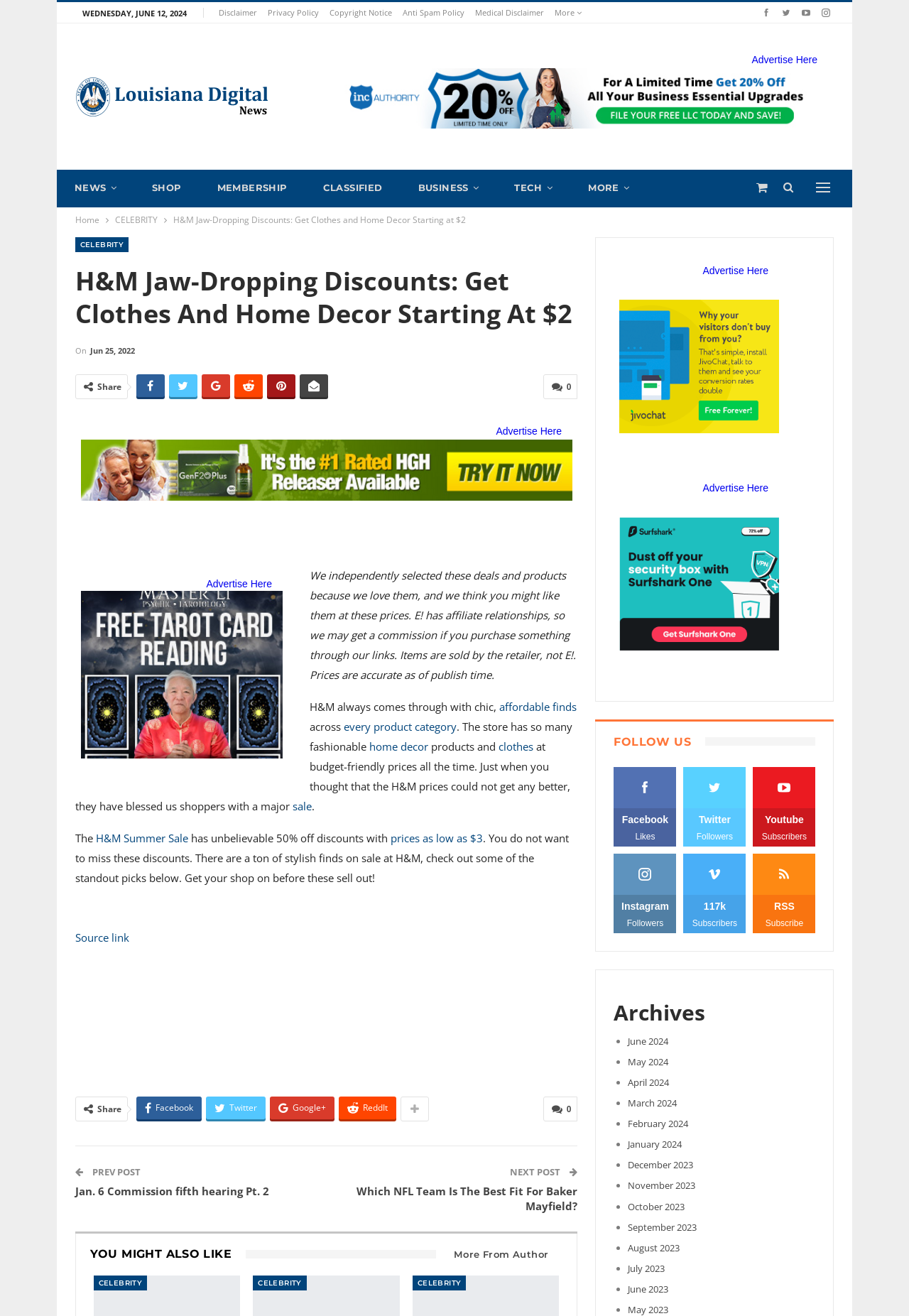Explain the webpage's design and content in an elaborate manner.

This webpage is about H&M's jaw-dropping discounts on clothes and home decor, starting at $2. At the top, there are four links to social media platforms, followed by a navigation bar with links to "NEWS", "SHOP", "MEMBERSHIP", "CLASSIFIED", "BUSINESS", "TECH", and "MORE". Below the navigation bar, there is a breadcrumb trail showing the current page's location.

The main content of the page is an article about H&M's discounts, with a heading that reads "H&M Jaw-Dropping Discounts: Get Clothes And Home Decor Starting At $2". The article is accompanied by several links, including one to the "H&M Summer Sale" and another to "prices as low as $3". There are also several social media sharing links and a "Source link" at the bottom of the article.

To the right of the article, there is a sidebar with several links, including "Disclaimer", "Privacy Policy", "Copyright Notice", "Anti Spam Policy", and "Medical Disclaimer". Below the sidebar, there is a section with links to related articles, labeled "YOU MIGHT ALSO LIKE".

At the very bottom of the page, there are links to previous and next posts, as well as a section with more links to related articles. There are also several iframe elements scattered throughout the page, which may contain advertisements or other external content.